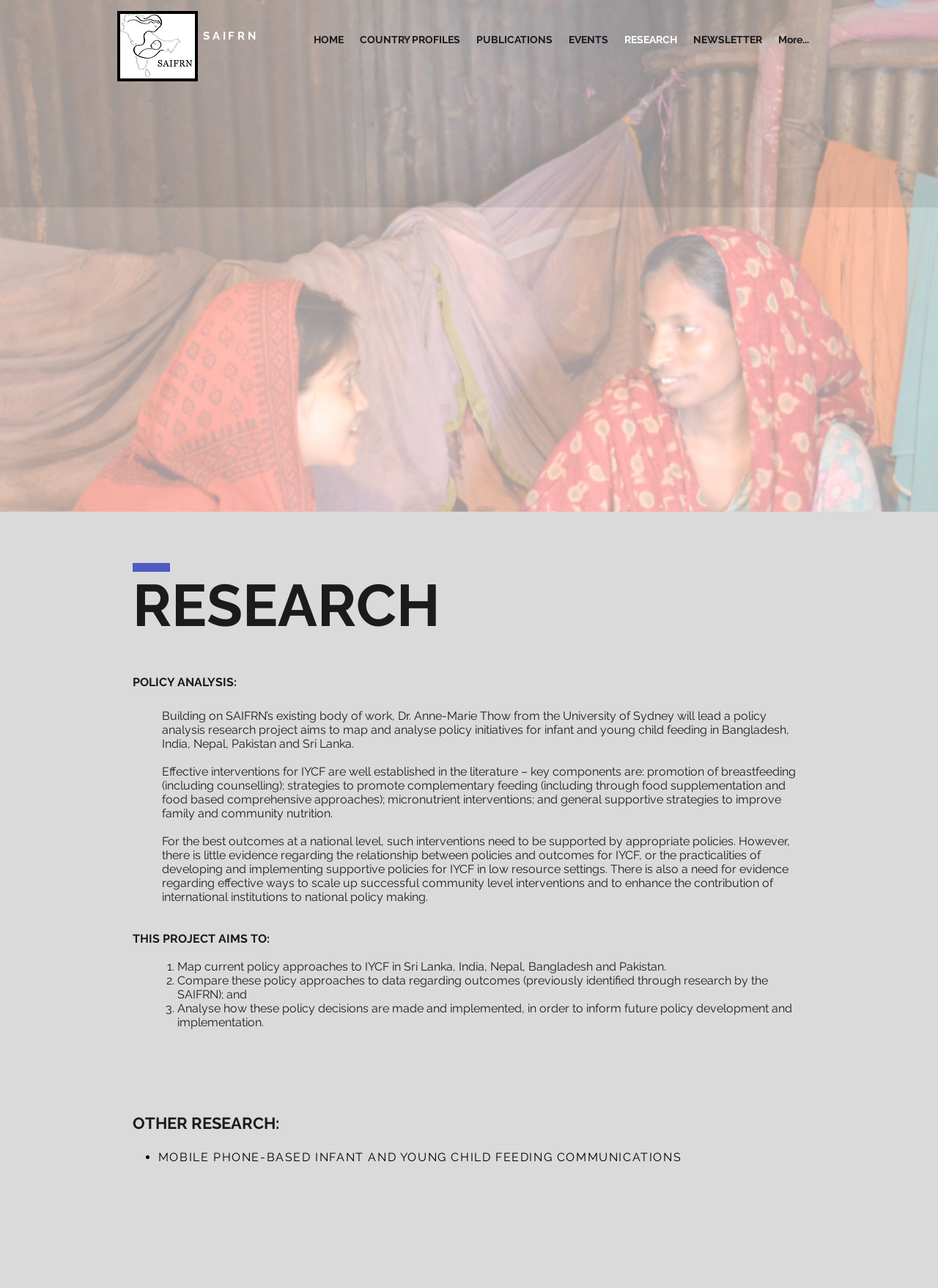From the image, can you give a detailed response to the question below:
What is the topic of the research project?

The topic of the research project can be inferred from the static text elements that describe the project, which mentions 'policy initiatives for infant and young child feeding' and 'policy analysis research project'.